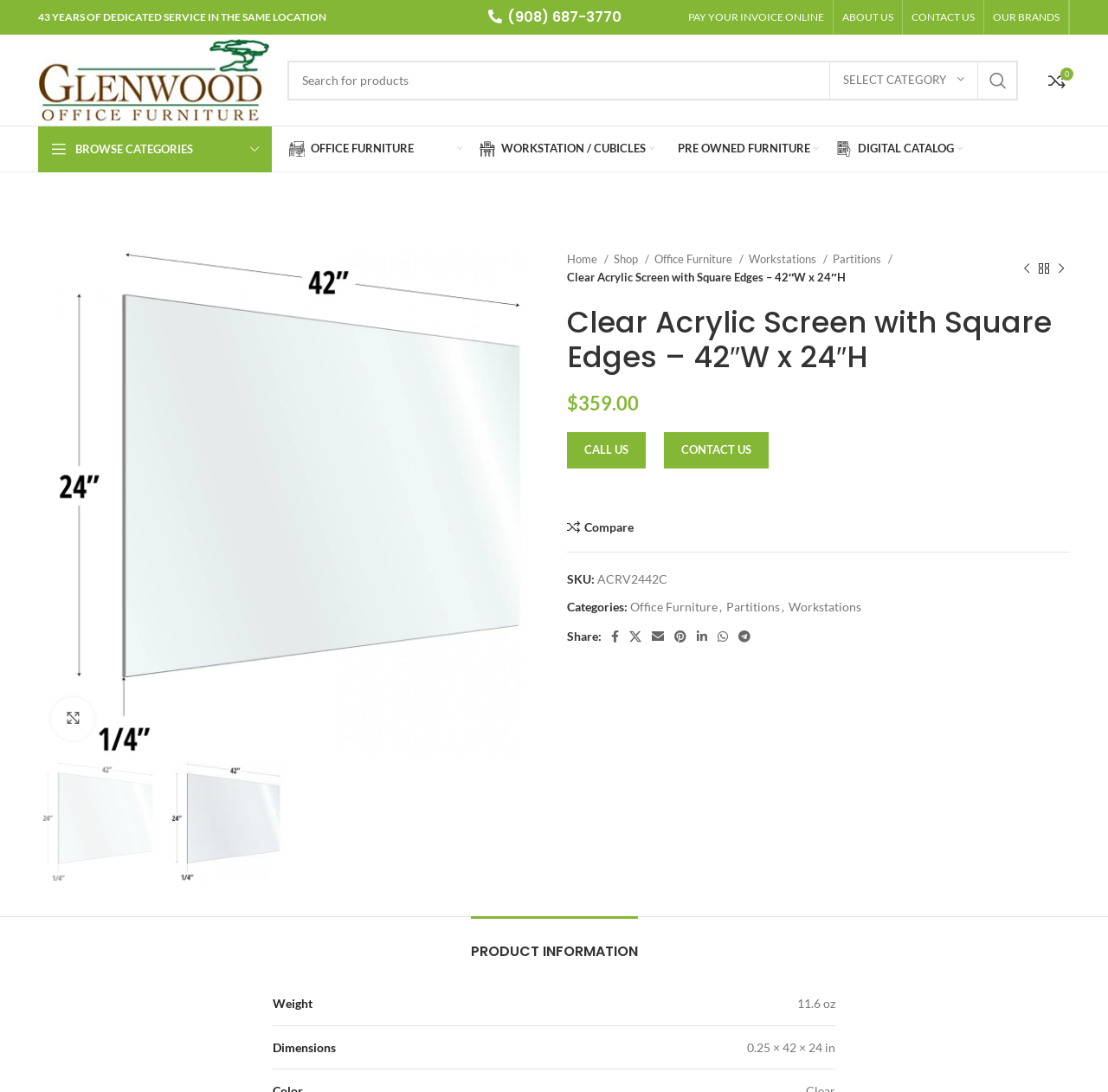Provide an in-depth caption for the webpage.

This webpage is an e-commerce product page for a "Clear Acrylic Screen with Square Edges" measuring 42 inches wide and 24 inches high. At the top, there is a site logo and a navigation menu with links to "PAY YOUR INVOICE ONLINE", "ABOUT US", "CONTACT US", "OUR BRANDS", and "360° VIRTUAL TOUR". Below the navigation menu, there is a search bar with a dropdown menu and a "SEARCH" button.

On the left side, there is a secondary navigation menu with links to "OFFICE FURNITURE", "Workstation / Cubicles", "PRE OWNED FURNITURE", and "Digital Catalog". Each of these links has an accompanying icon.

The main content area displays the product information, including a product image, product name, price ($359.00), and a brief description. There are also links to "CALL US" and "CONTACT US" for customer inquiries. Below the product information, there are links to "Compare" and "Share" the product on social media platforms.

The product details section includes a tab list with a single tab "PRODUCT INFORMATION" that displays additional product details, such as weight and dimensions, in a table format.

At the bottom of the page, there is a chat window with a "Chat now" button. On the right side, there is a breadcrumb navigation menu showing the product category hierarchy, and links to "Previous product" and "Next product" for easy navigation.